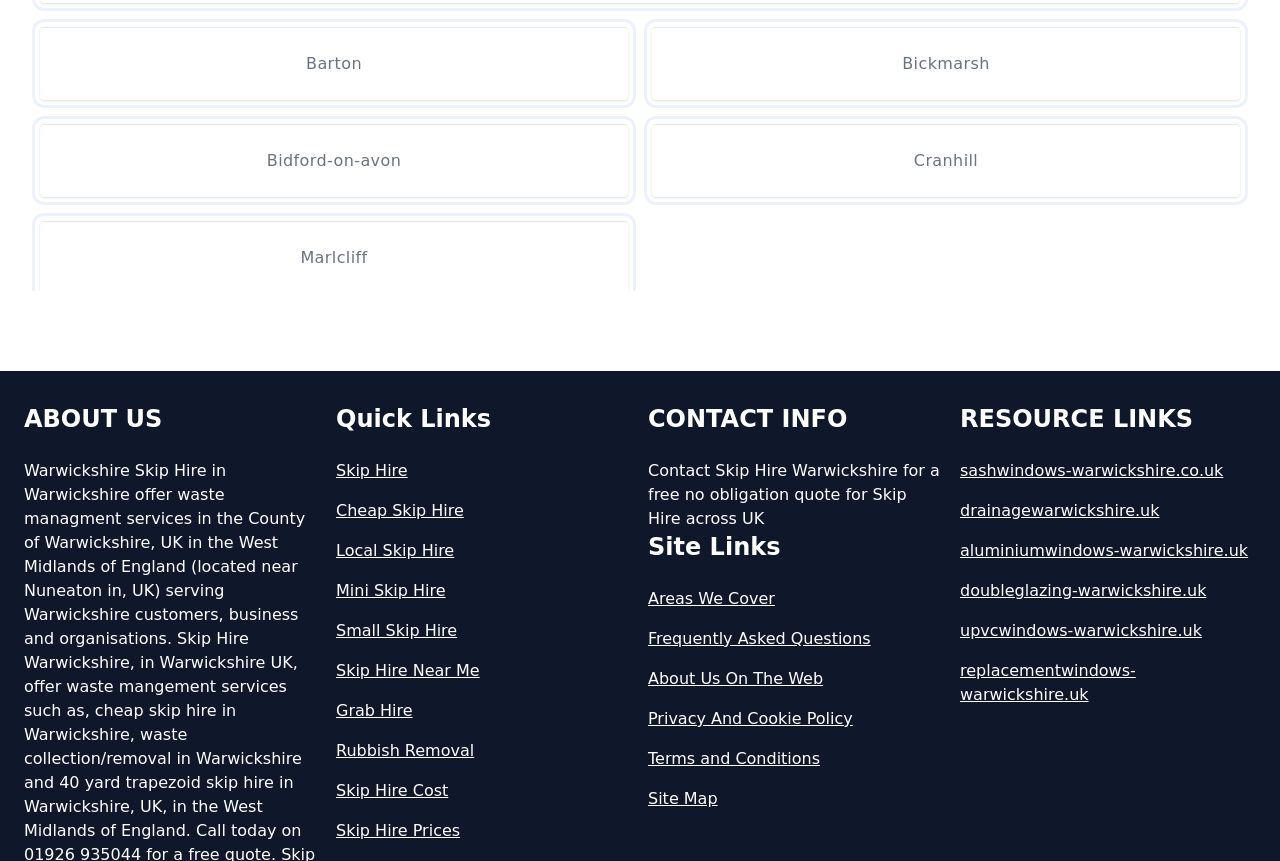Please identify the bounding box coordinates of the clickable element to fulfill the following instruction: "Check the 'RESOURCE LINKS'". The coordinates should be four float numbers between 0 and 1, i.e., [left, top, right, bottom].

[0.75, 0.468, 0.981, 0.505]